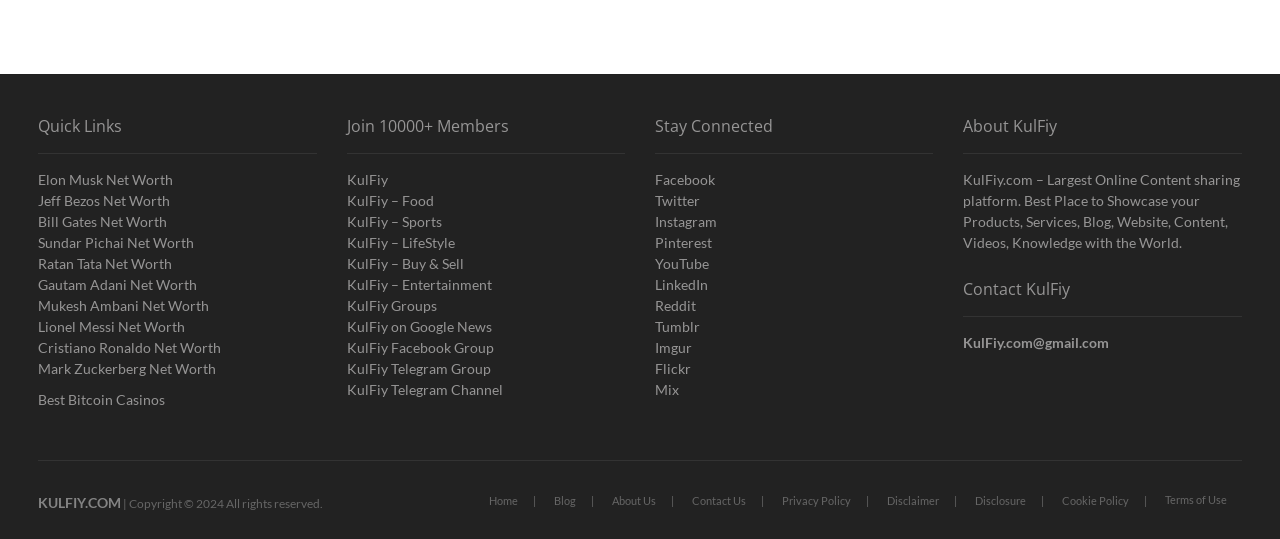Show the bounding box coordinates for the element that needs to be clicked to execute the following instruction: "Read about KulFiy". Provide the coordinates in the form of four float numbers between 0 and 1, i.e., [left, top, right, bottom].

[0.753, 0.317, 0.969, 0.465]